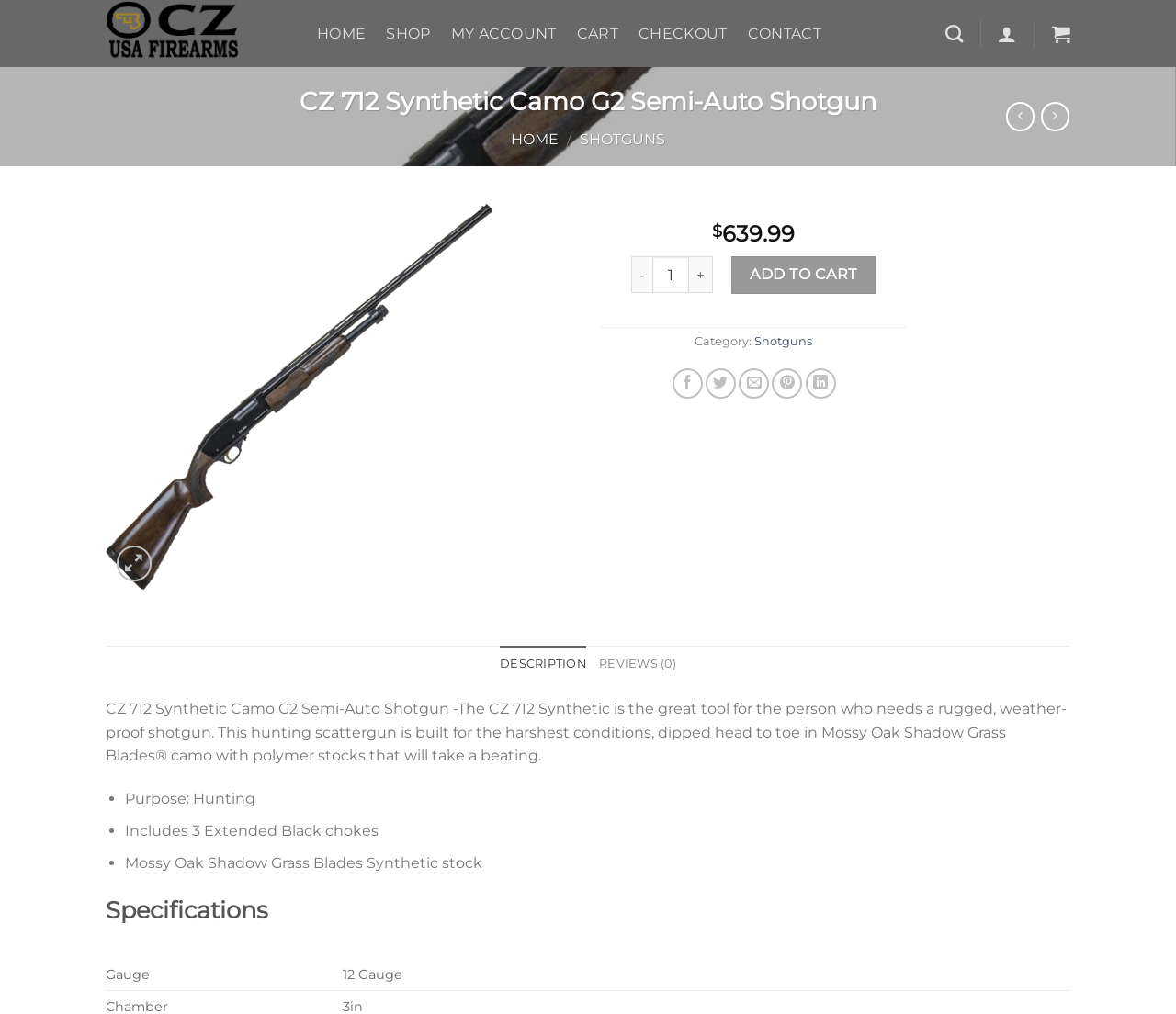Give a succinct answer to this question in a single word or phrase: 
What is the purpose of the CZ 712 Synthetic Camo G2 Semi-Auto Shotgun?

Hunting